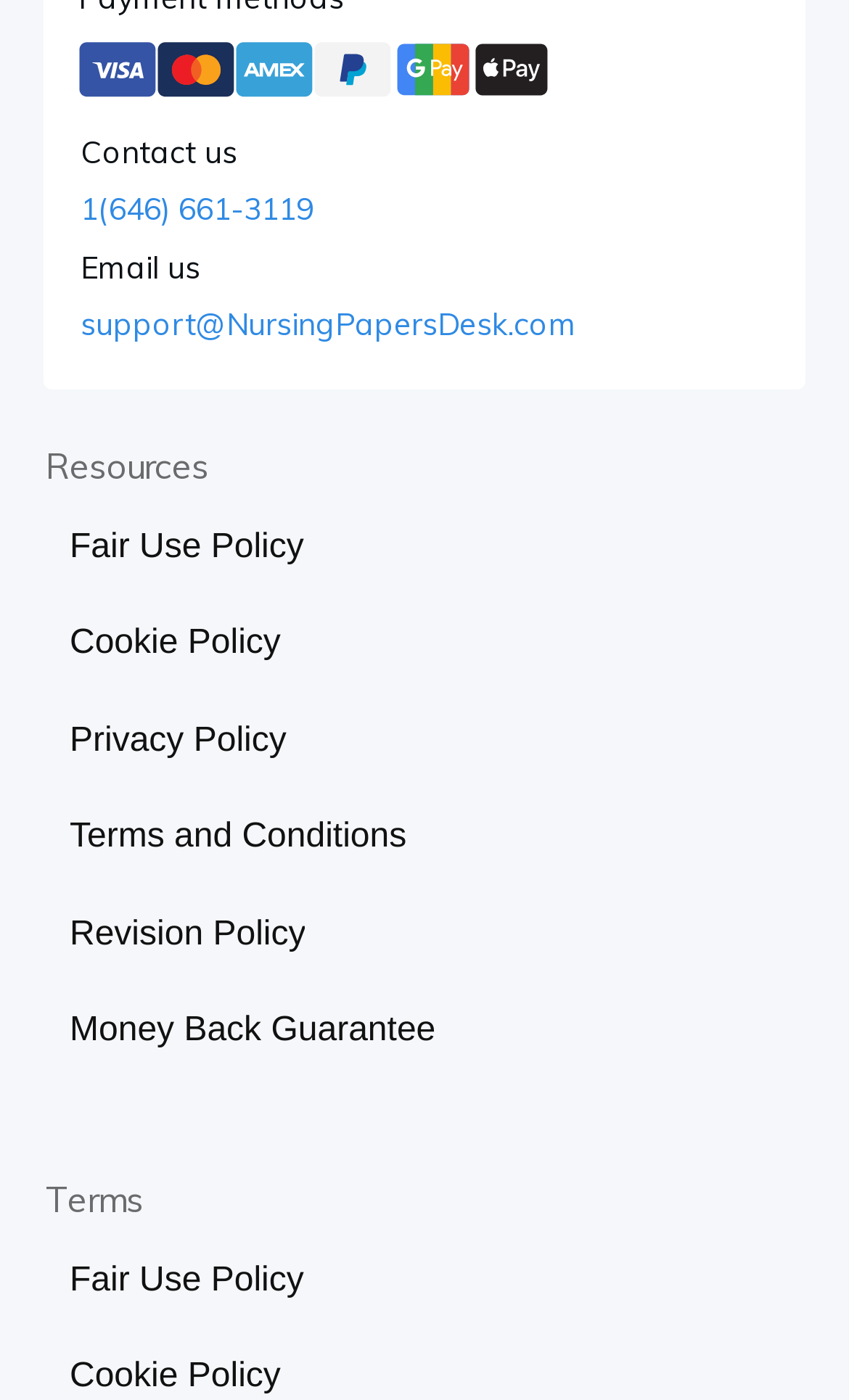Find the bounding box coordinates of the element's region that should be clicked in order to follow the given instruction: "Read the Money Back Guarantee". The coordinates should consist of four float numbers between 0 and 1, i.e., [left, top, right, bottom].

[0.082, 0.72, 0.513, 0.755]